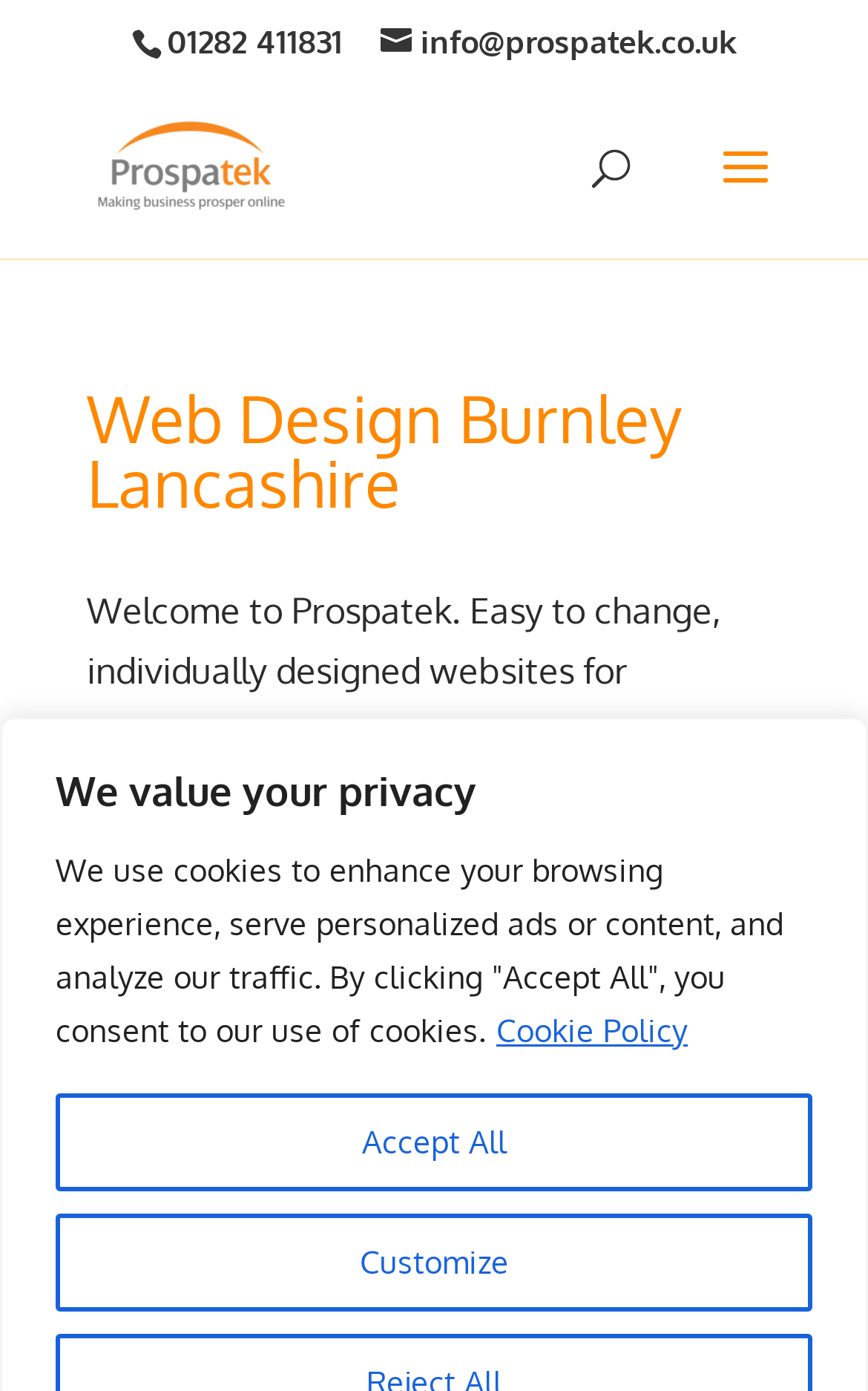What is the company name?
Provide a detailed and well-explained answer to the question.

I found the company name by looking at the link element with the text 'Prospatek Ltd' and an image with the same name, which suggests that it is the company name.